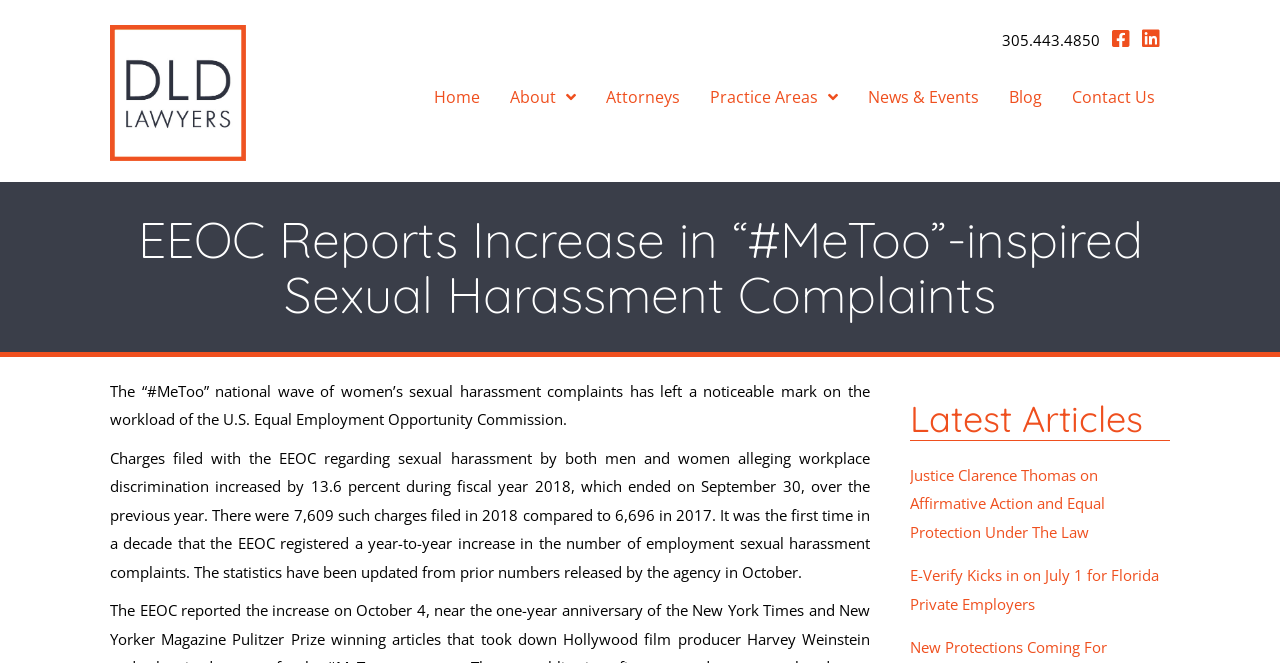Please indicate the bounding box coordinates for the clickable area to complete the following task: "Click the logo". The coordinates should be specified as four float numbers between 0 and 1, i.e., [left, top, right, bottom].

[0.086, 0.038, 0.192, 0.242]